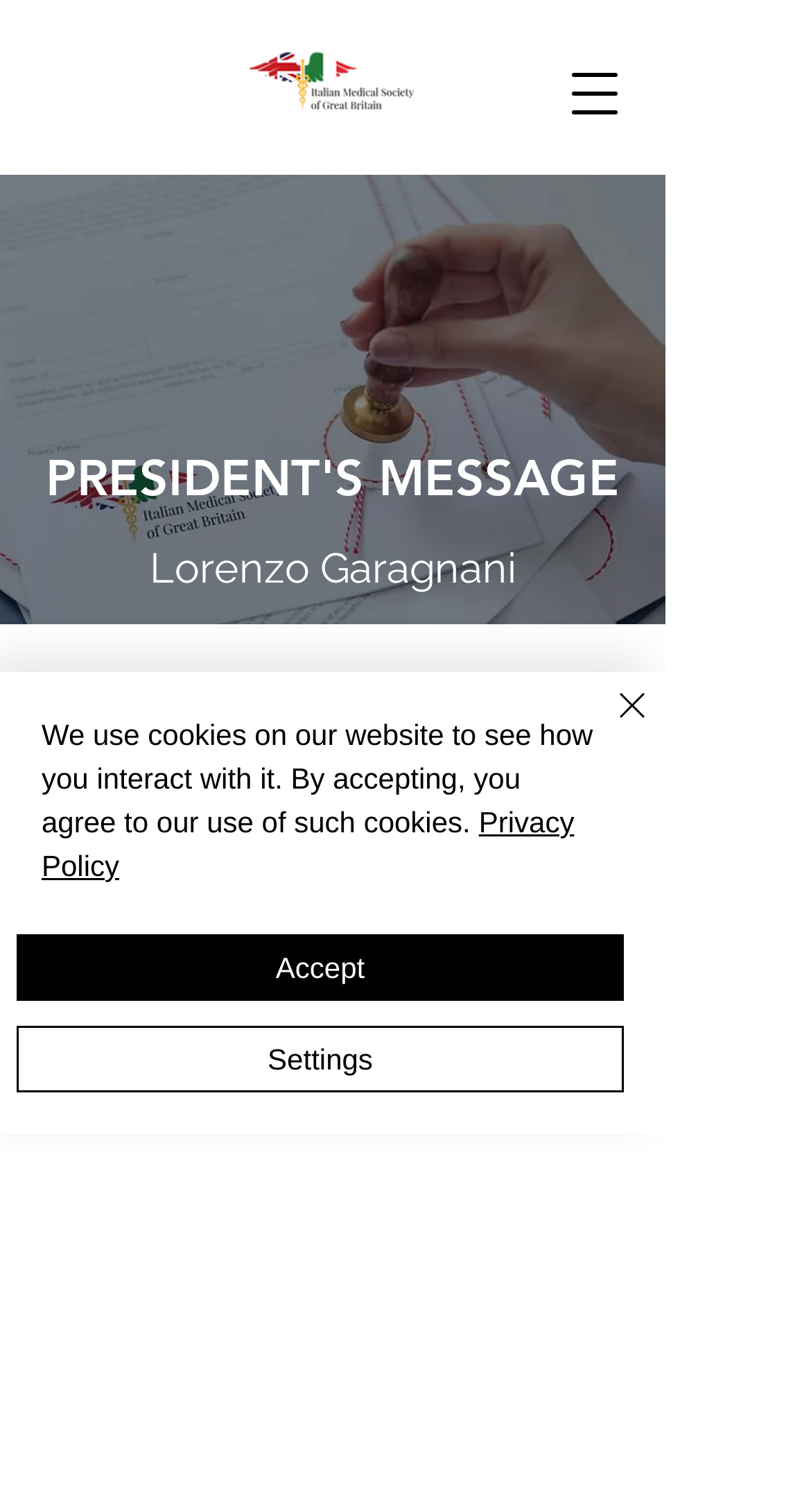Provide a one-word or short-phrase answer to the question:
How many buttons are there in the cookie alert?

3